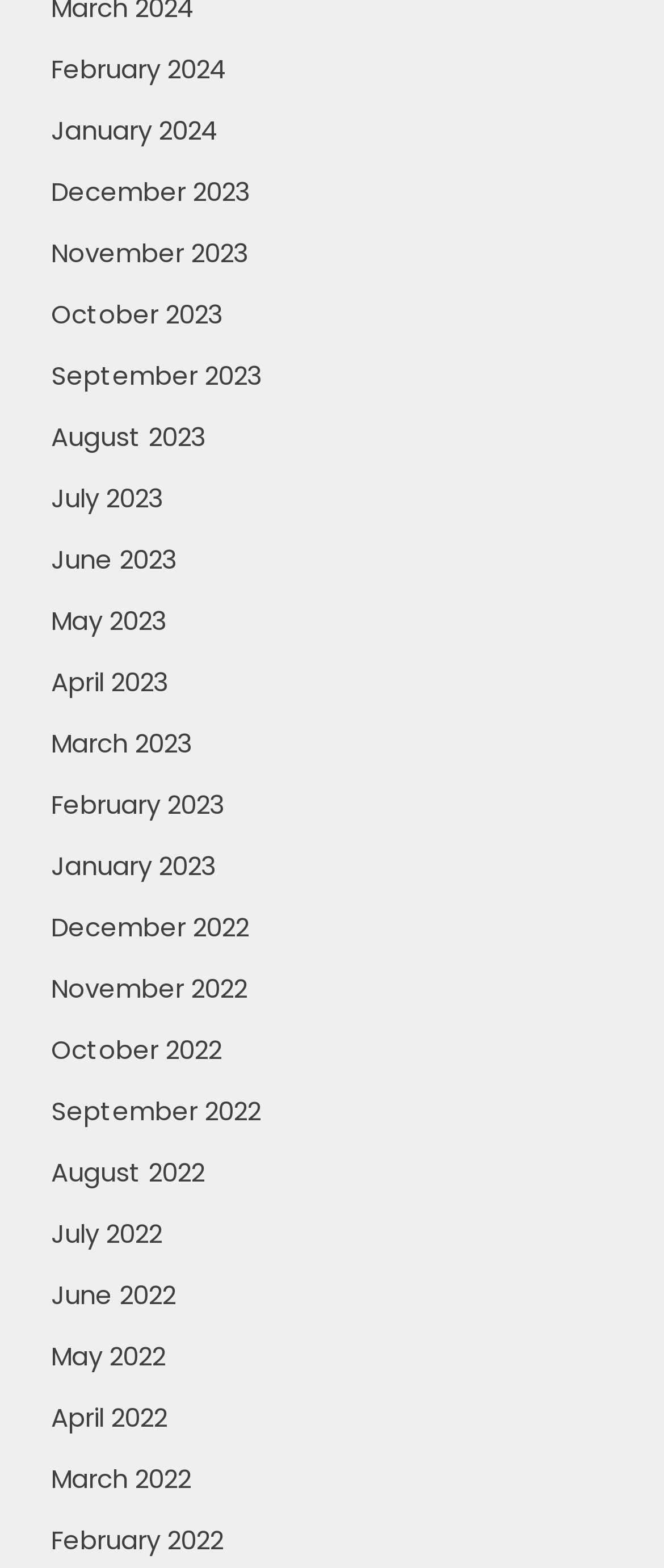Are the months listed in chronological order?
Use the image to give a comprehensive and detailed response to the question.

I analyzed the list of links on the webpage and observed that the months are listed in a sequential order, with the most recent month at the top and the earliest month at the bottom. This suggests that the months are listed in chronological order.